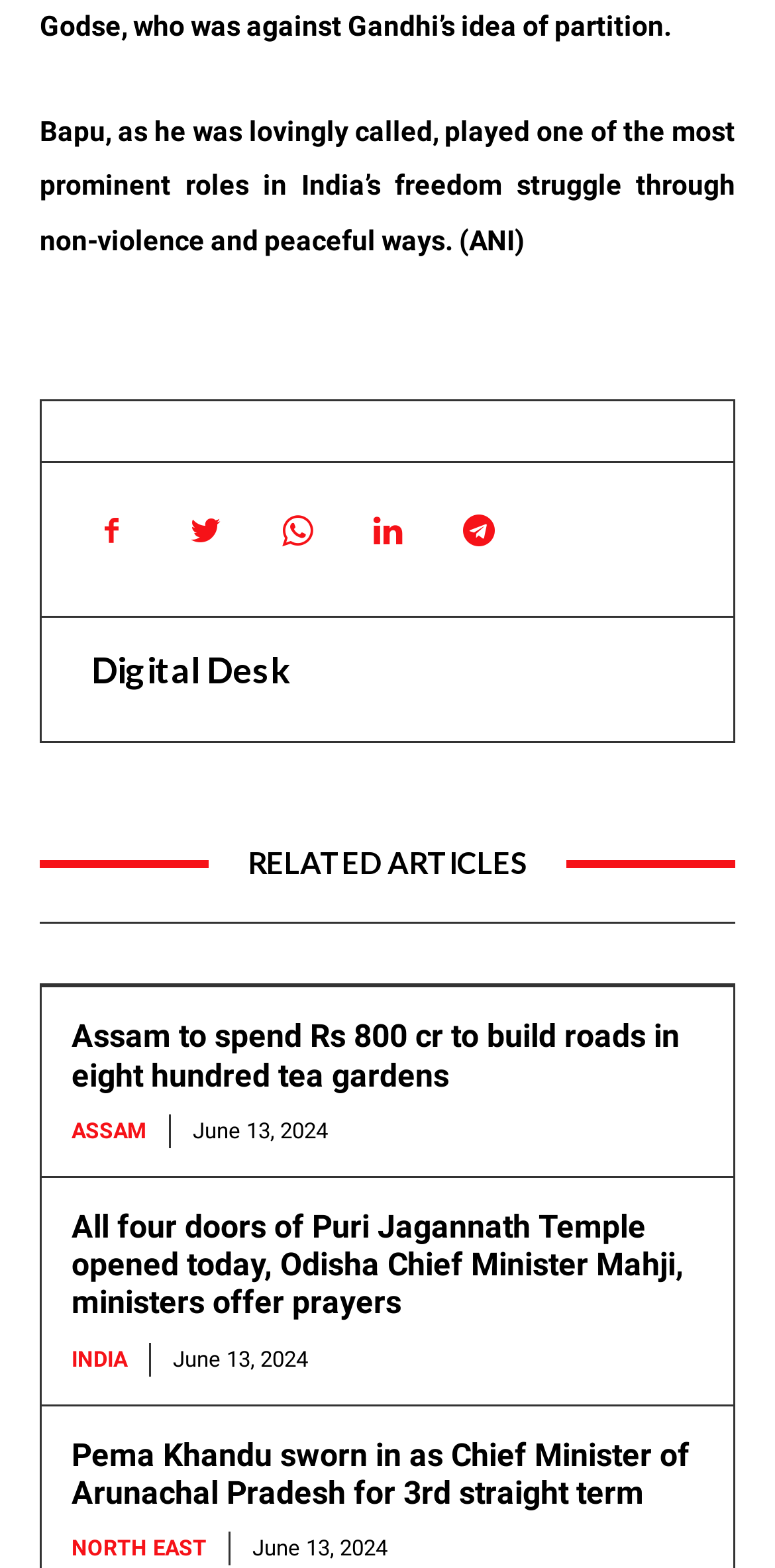Determine the bounding box for the described HTML element: "Чеки на гостиницу в Казане". Ensure the coordinates are four float numbers between 0 and 1 in the format [left, top, right, bottom].

None